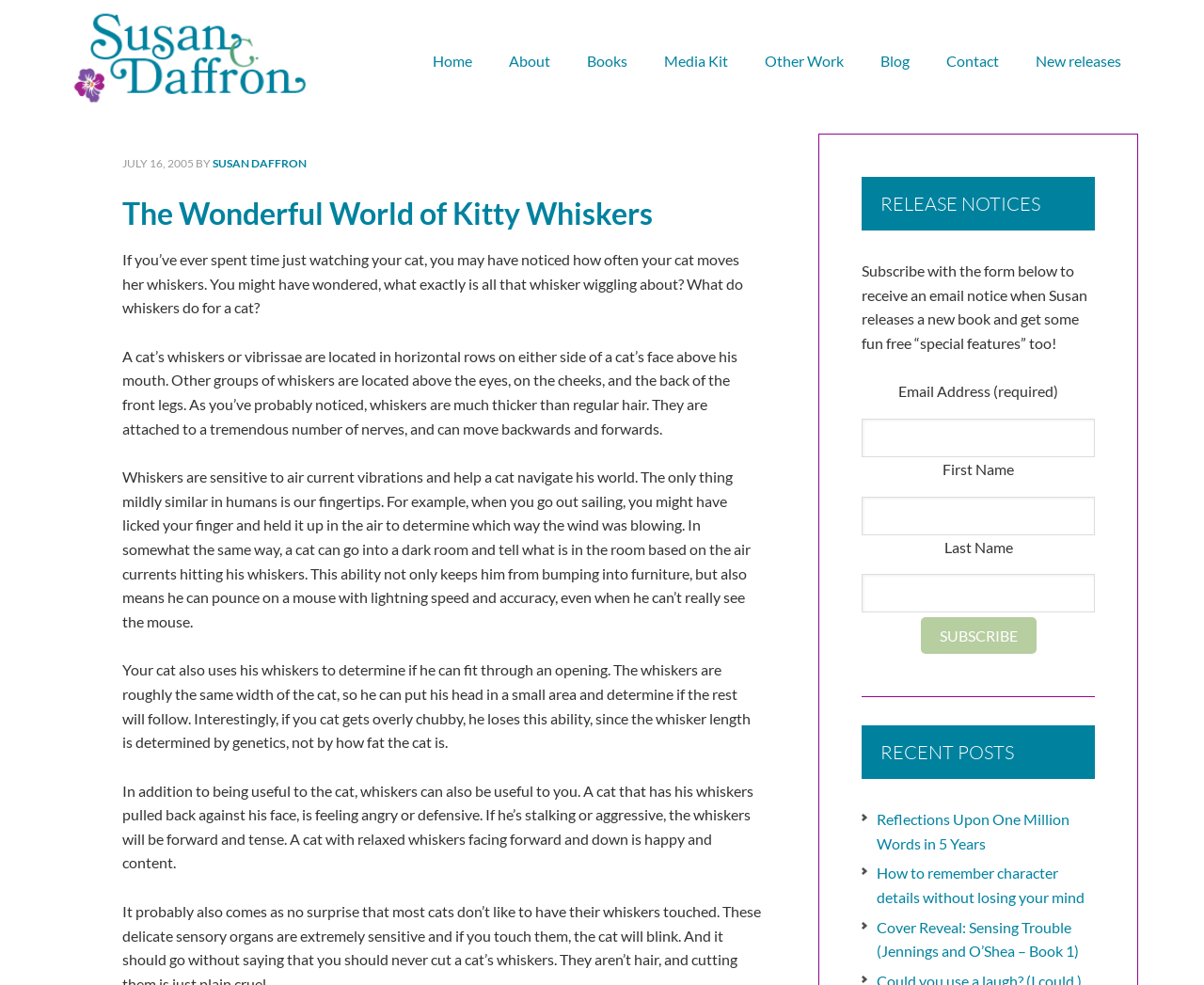What is the purpose of the 'Subscribe' button on the webpage?
Refer to the image and provide a detailed answer to the question.

The 'Subscribe' button is part of a form that allows users to enter their email address and other information to receive email notices when the author, Susan, releases a new book. The form also promises 'fun free “special features”' to subscribers.